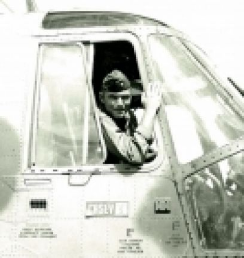Please provide a comprehensive answer to the question based on the screenshot: What is the color scheme of the image?

The image has a monochrome aesthetic, which means it is presented in shades of gray, without any vibrant colors. This gives the image a timeless and nostalgic feel.